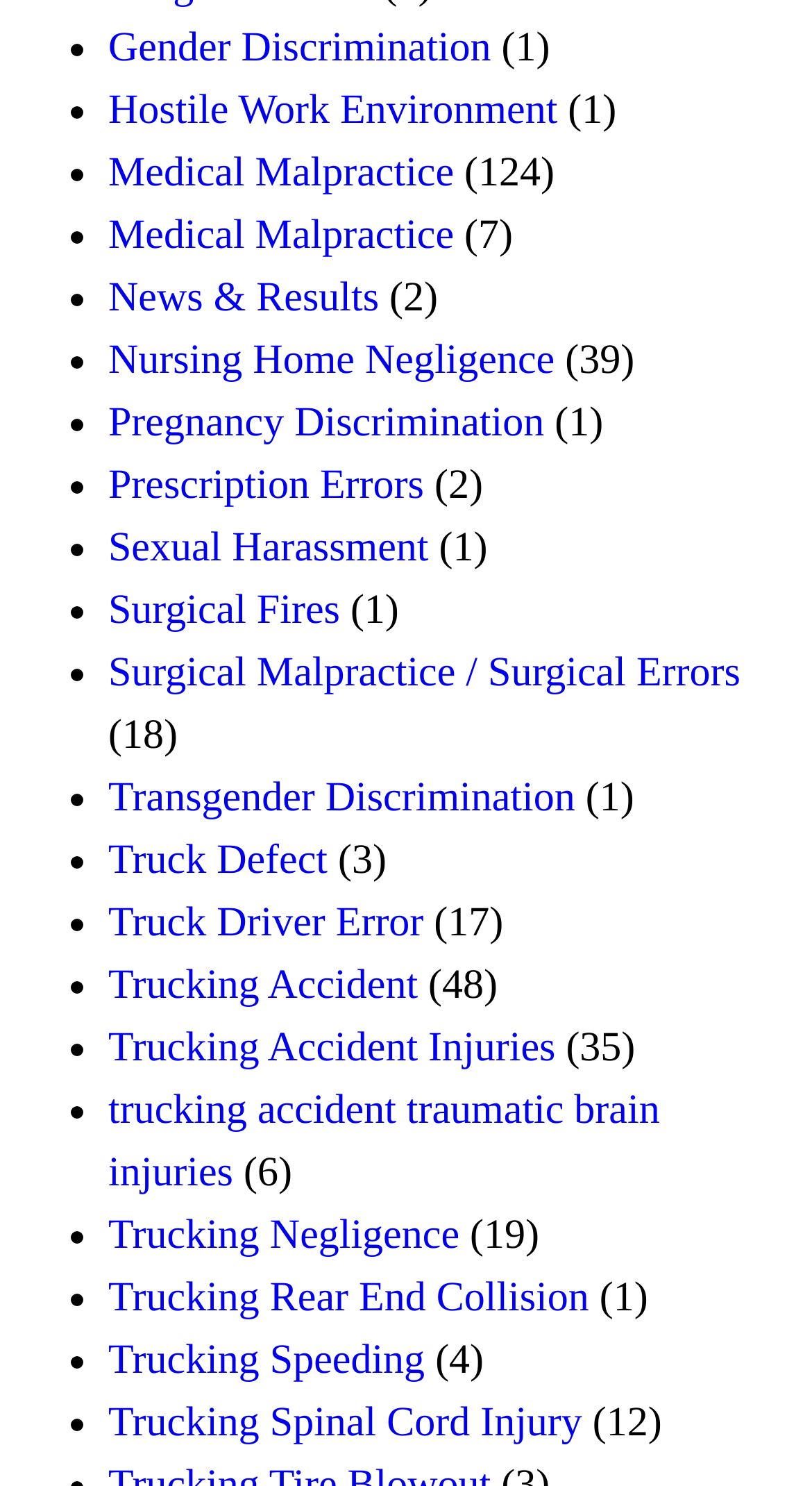Determine the coordinates of the bounding box that should be clicked to complete the instruction: "Learn about 'Surgical Malpractice / Surgical Errors'". The coordinates should be represented by four float numbers between 0 and 1: [left, top, right, bottom].

[0.133, 0.438, 0.912, 0.469]